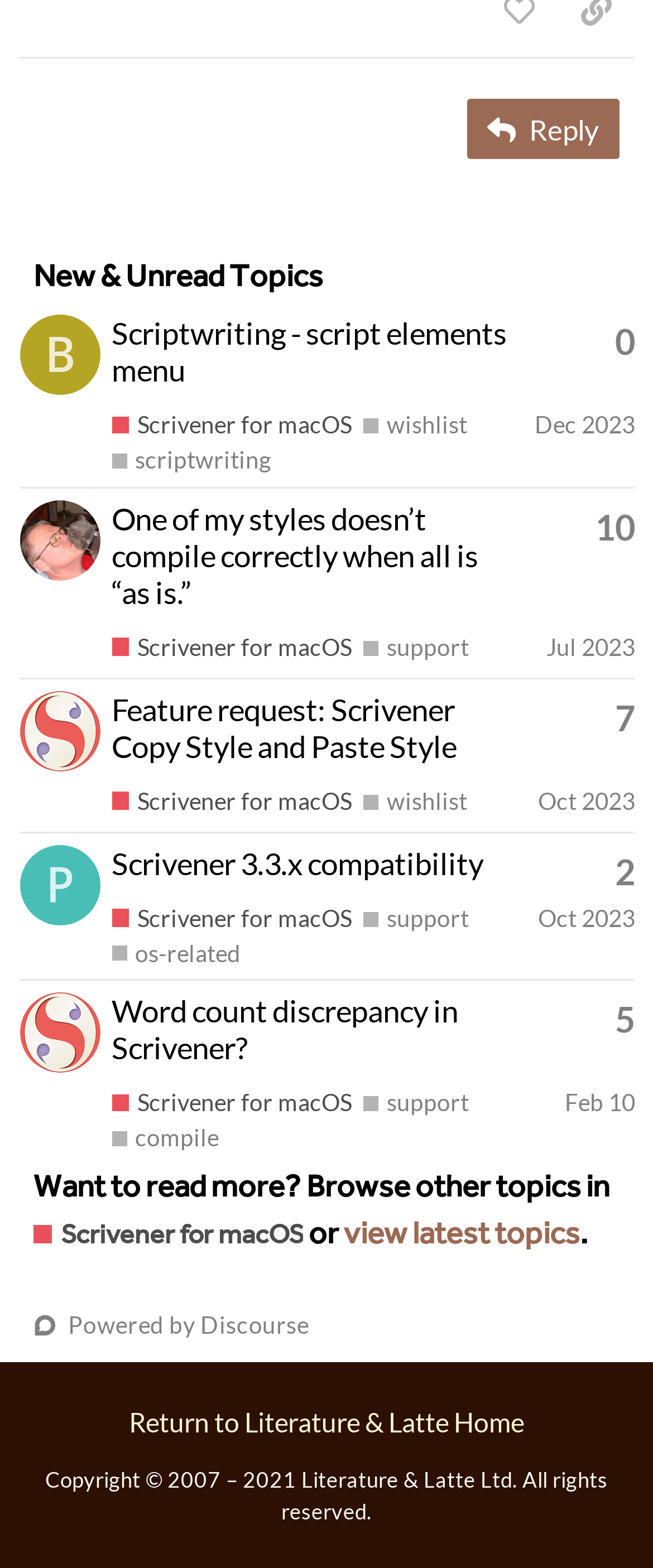Could you please study the image and provide a detailed answer to the question:
What is the username of the latest poster in the topic 'One of my styles doesn’t compile correctly when all is “as is.”'?

I can see that the topic 'One of my styles doesn’t compile correctly when all is “as is.”' has a link 'drmajorbob's profile, latest poster' next to it, indicating that drmajorbob is the latest poster in this topic.